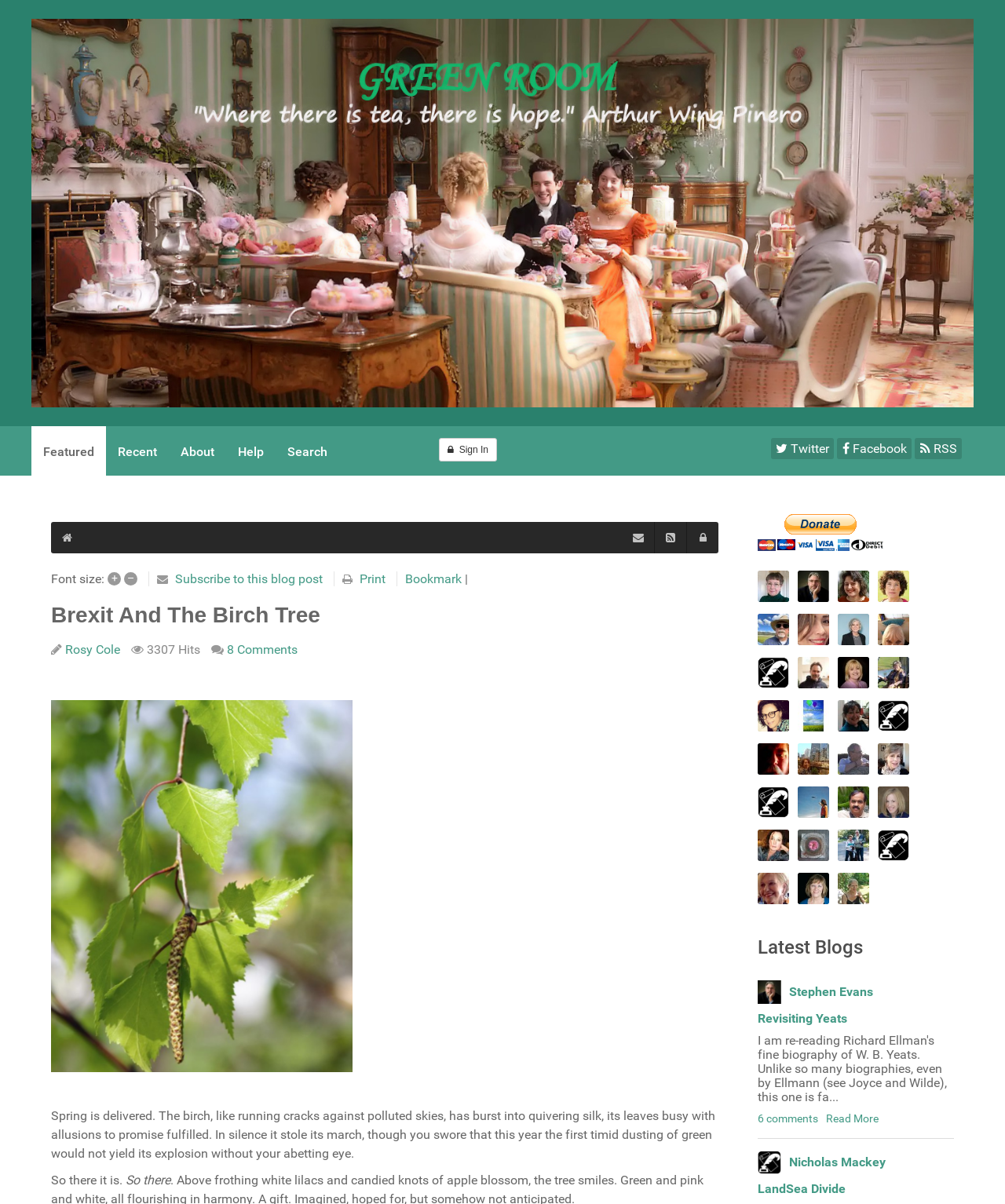Determine the bounding box coordinates of the region that needs to be clicked to achieve the task: "Click on the 'About' link".

[0.168, 0.354, 0.225, 0.395]